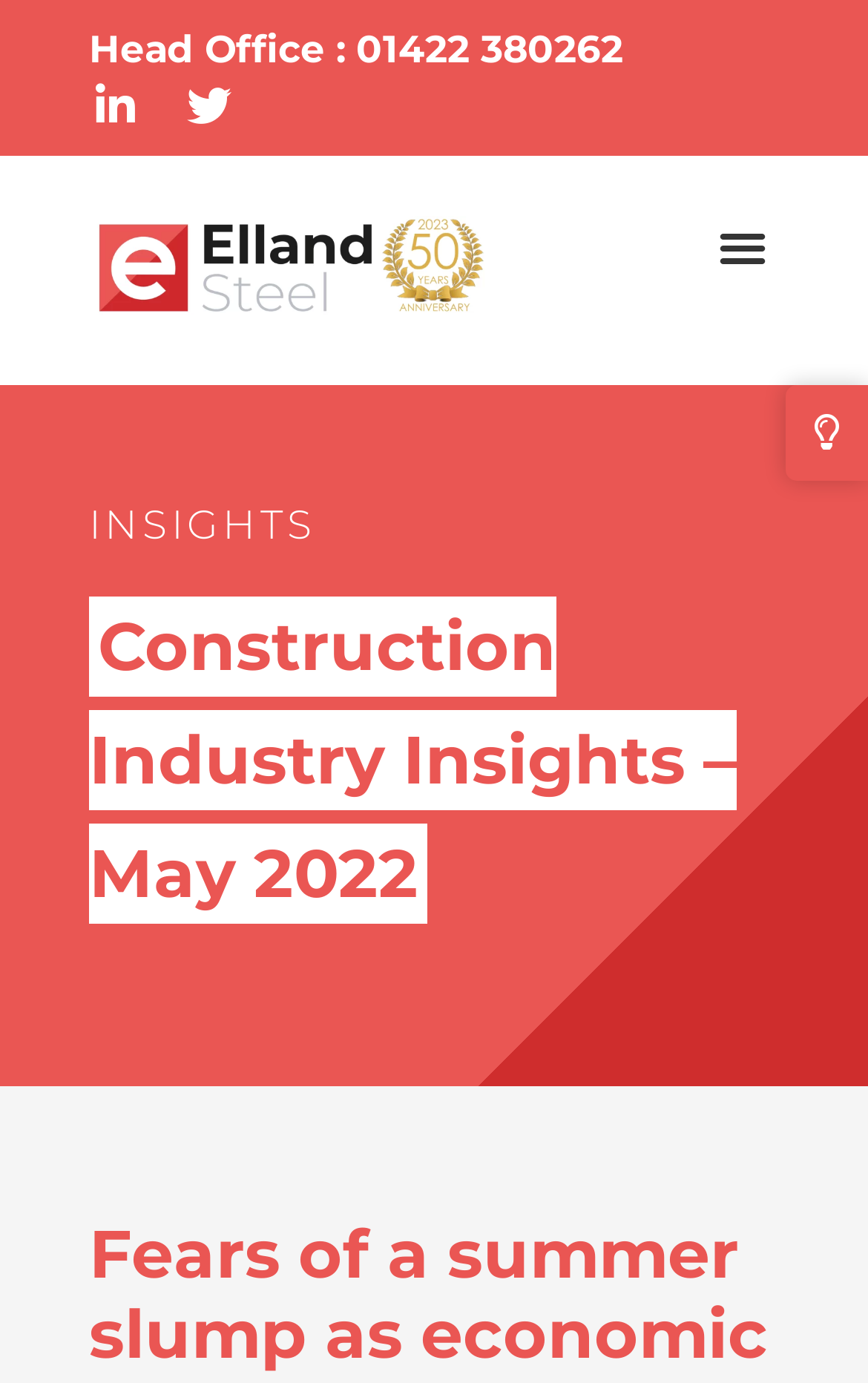Explain the contents of the webpage comprehensively.

The webpage is about construction industry insights, specifically focusing on May 2022. At the top left, there are three links: one for the head office contact number, one for LinkedIn, and one for Twitter. Next to these links, there is an empty link. On the top right, there is a menu toggle button. 

Below the top section, there is a heading "INSIGHTS" with a link to the same title. Underneath, there is a larger heading "Construction Industry Insights – May 2022", which takes up most of the width of the page. 

At the bottom right, there is a link to subscribe to a newsletter.